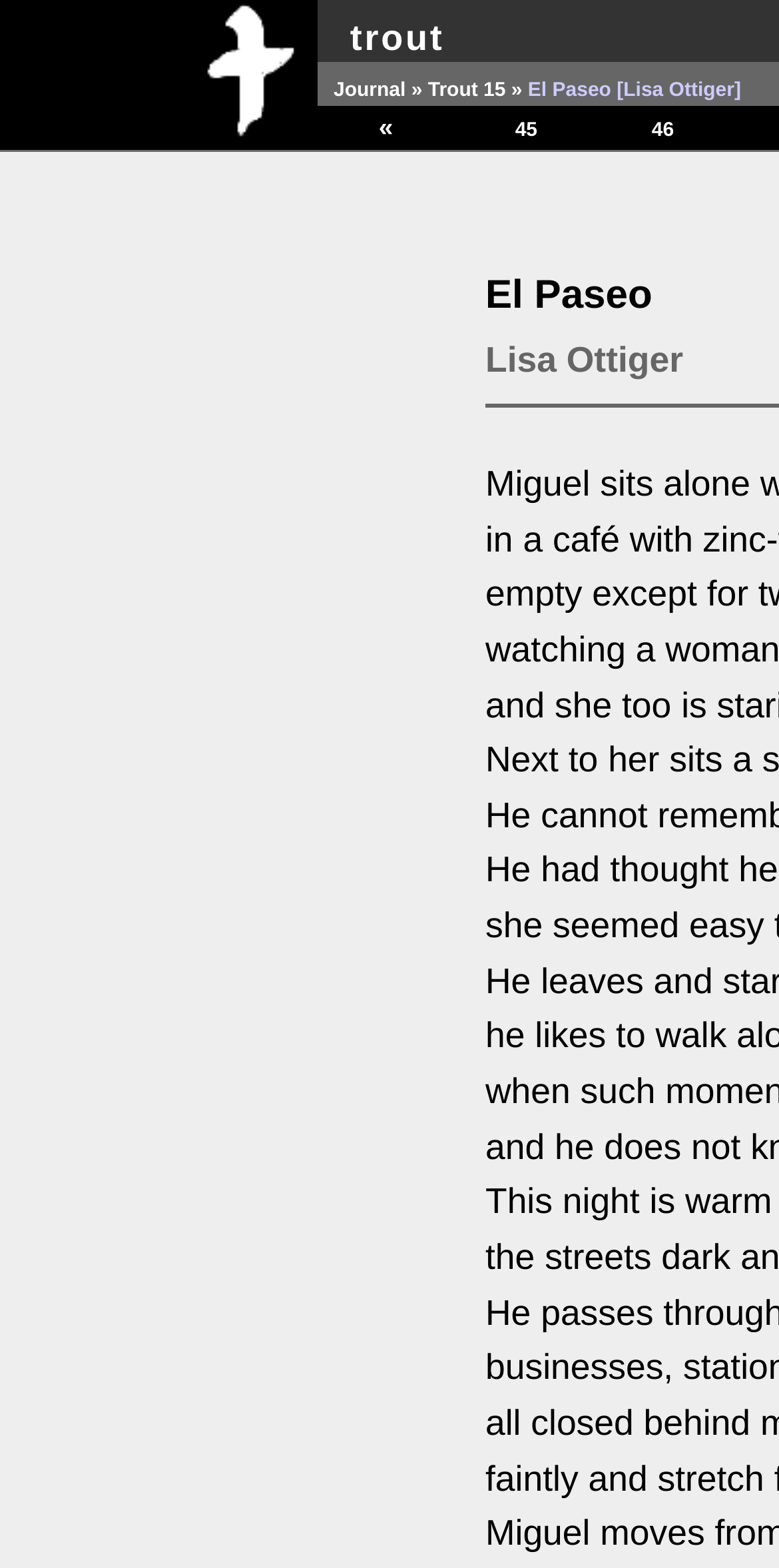Extract the bounding box coordinates for the UI element described by the text: "title="Trout Home Page"". The coordinates should be in the form of [left, top, right, bottom] with values between 0 and 1.

[0.228, 0.073, 0.408, 0.094]